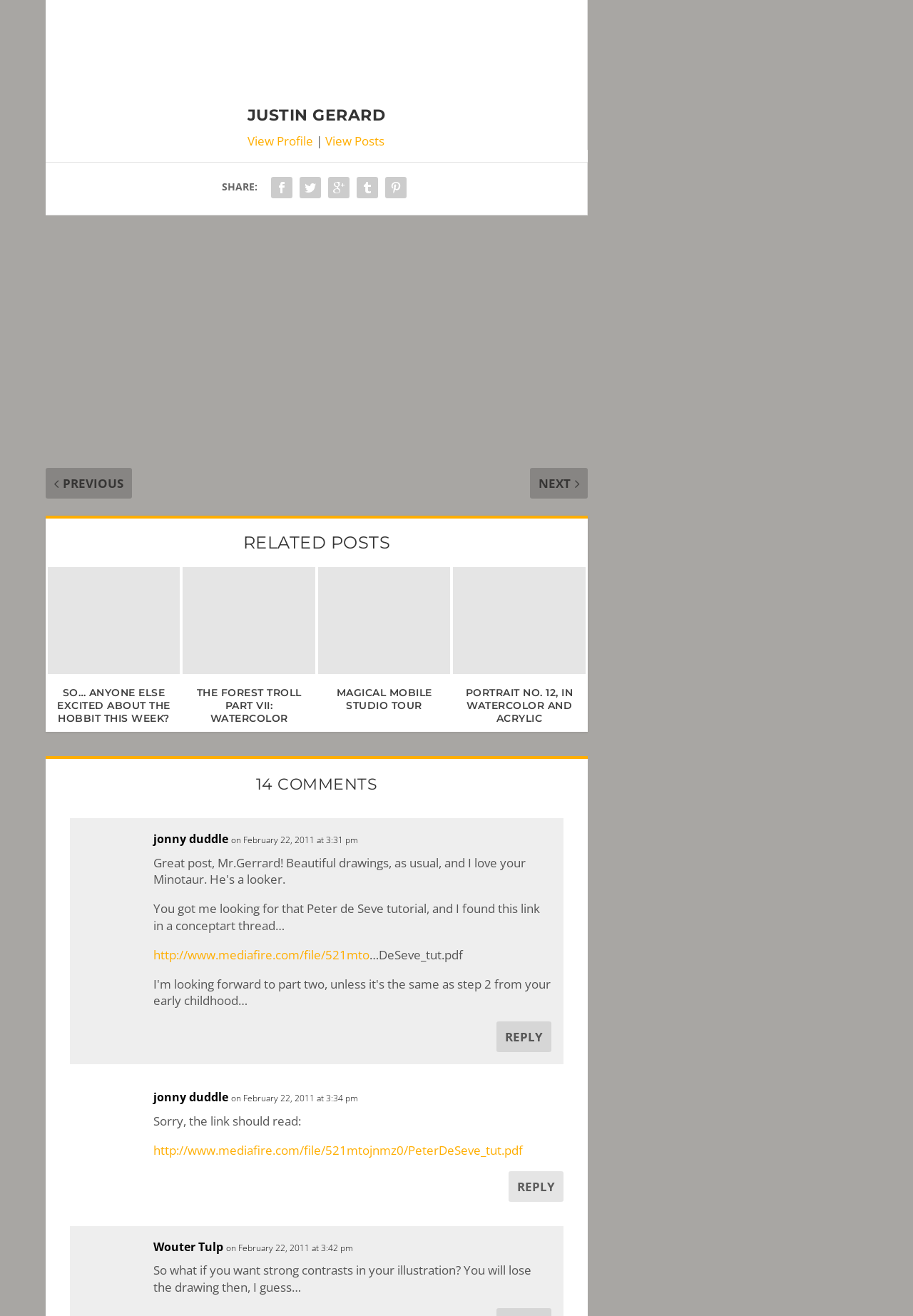What is the author's name?
With the help of the image, please provide a detailed response to the question.

The author's name is found in the heading element with the text 'JUSTIN GERARD' which is located at the top of the webpage.